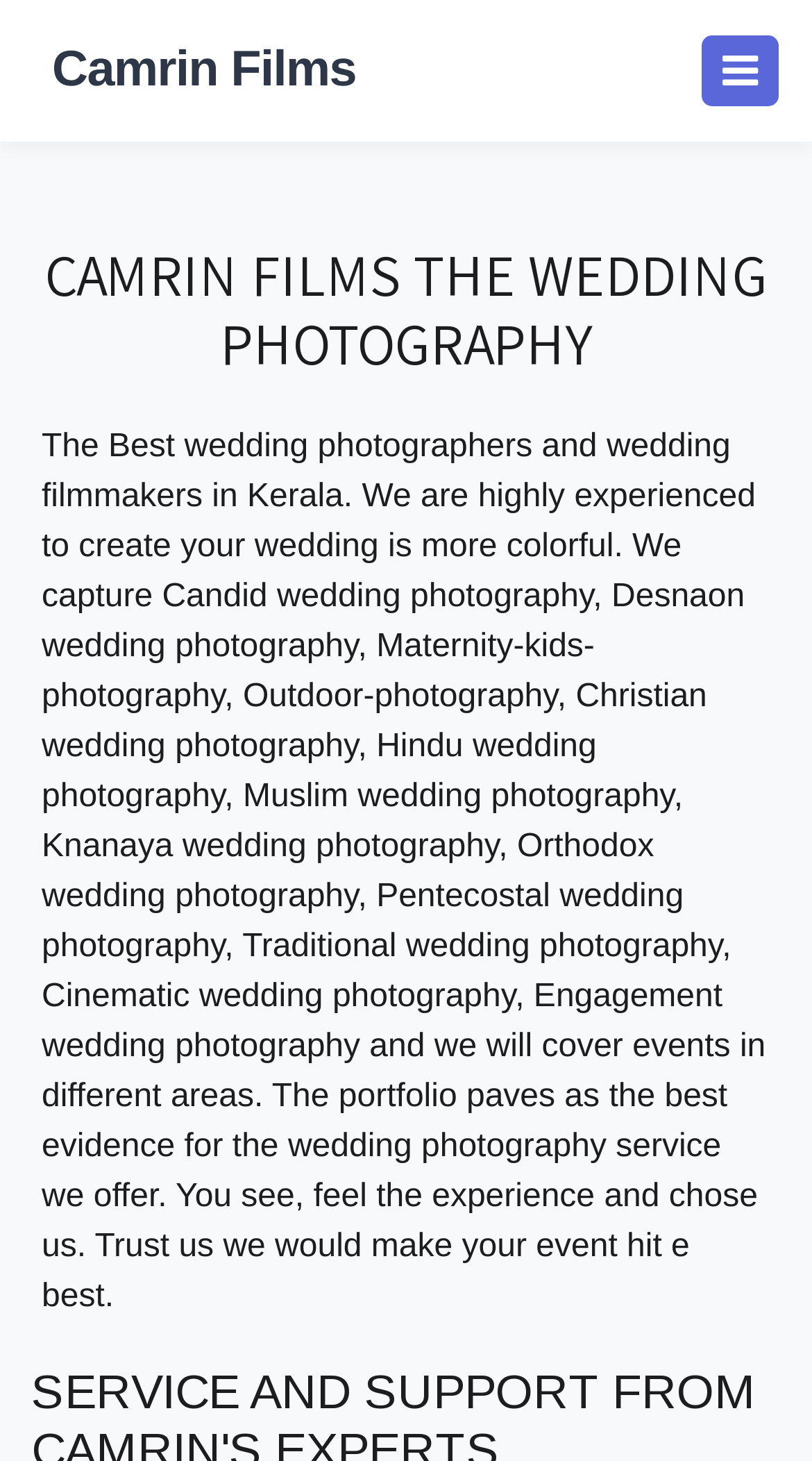Generate the text of the webpage's primary heading.

CAMRIN FILMS THE WEDDING PHOTOGRAPHY